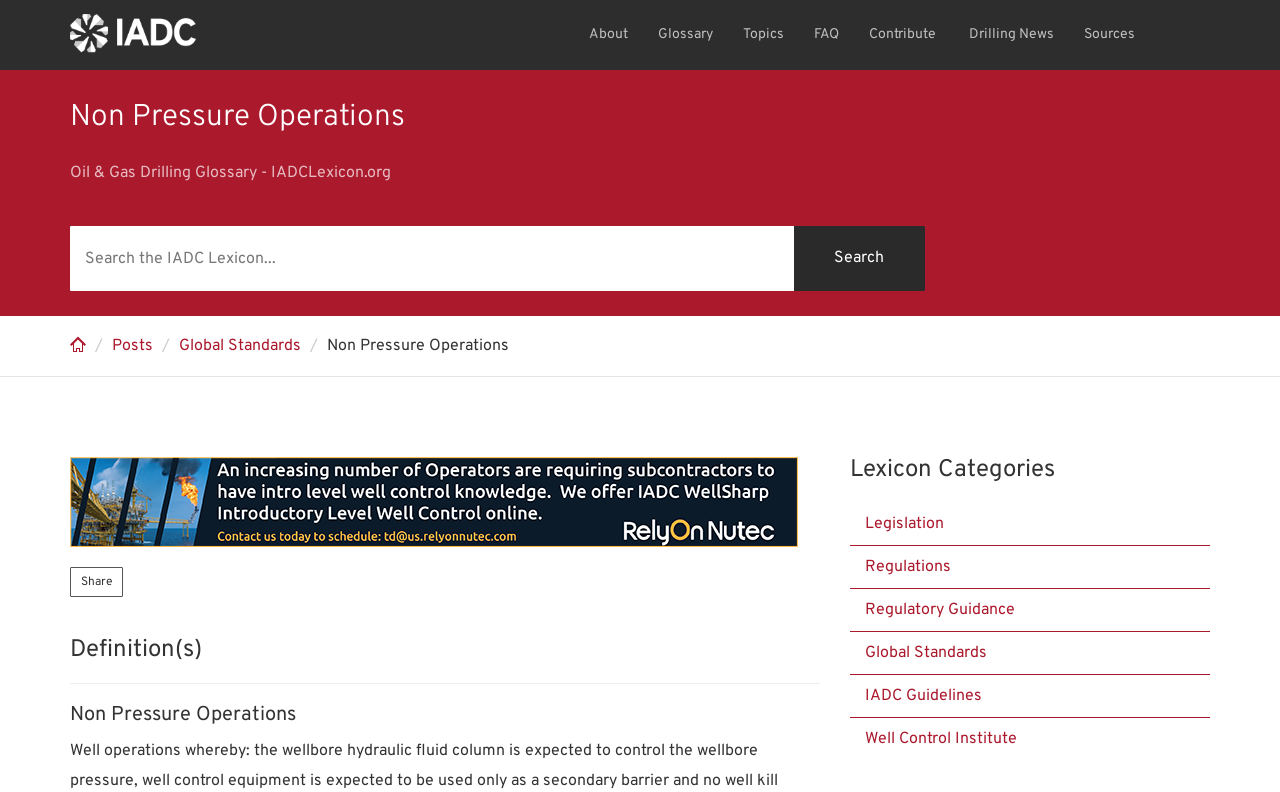Give a one-word or short phrase answer to this question: 
What is the purpose of the textbox?

Search the IADC Lexicon